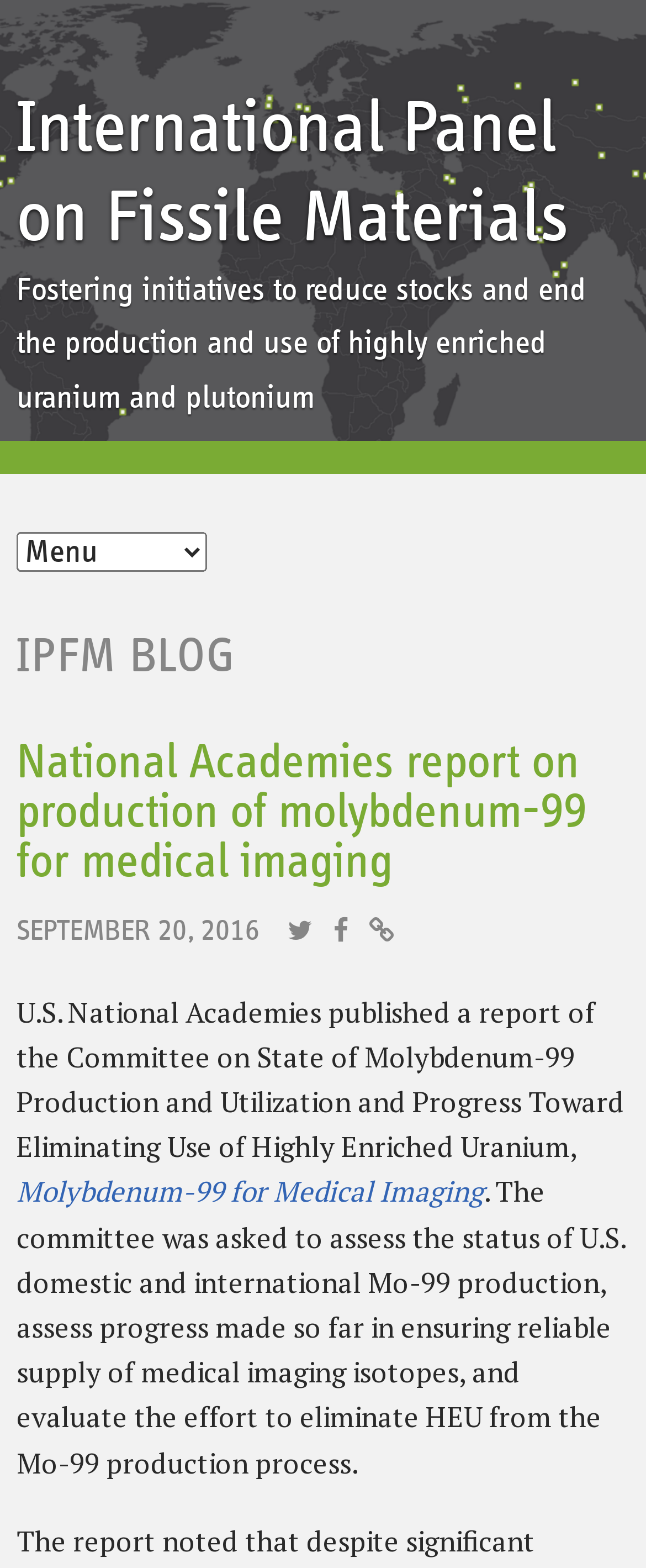What is the name of the committee?
Refer to the image and provide a detailed answer to the question.

The answer can be found in the paragraph that starts with 'U.S. National Academies published a report of the Committee...' where it mentions the committee's name.